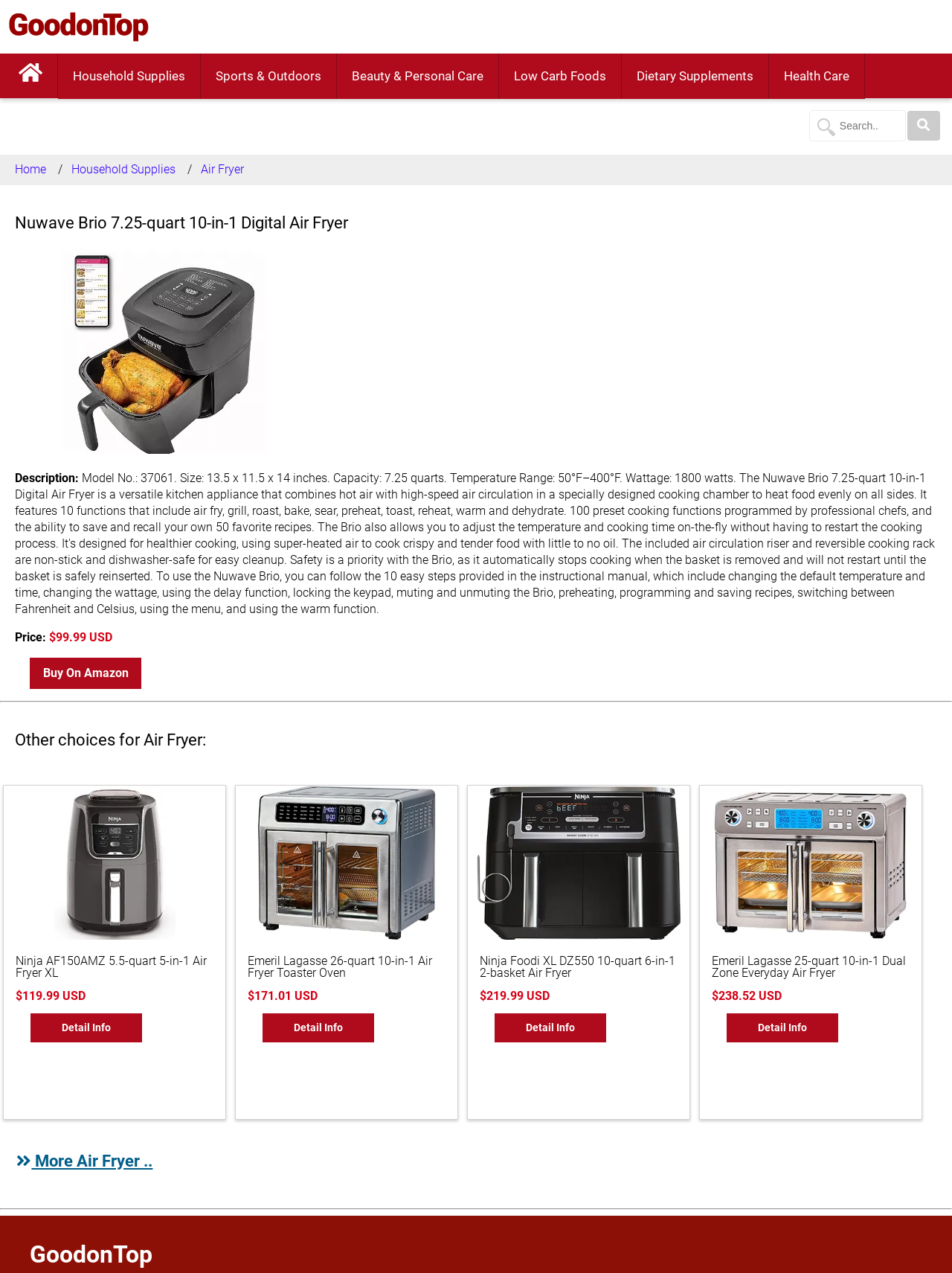Show the bounding box coordinates of the region that should be clicked to follow the instruction: "Buy Nuwave Brio 7.25-quart 10-in-1 Digital Air Fryer on Amazon."

[0.031, 0.516, 0.148, 0.541]